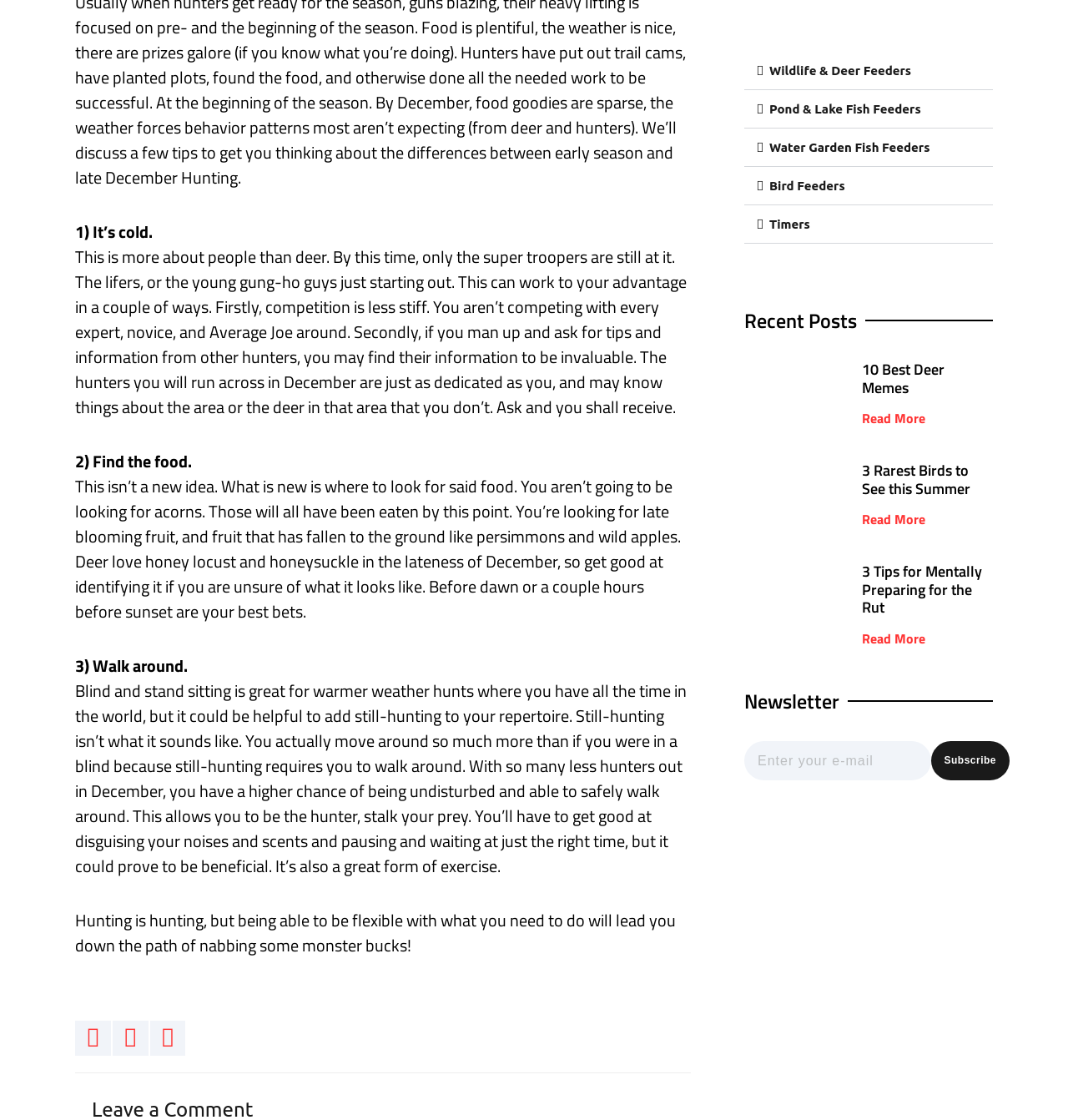Find the bounding box coordinates for the element that must be clicked to complete the instruction: "Share on facebook". The coordinates should be four float numbers between 0 and 1, indicated as [left, top, right, bottom].

[0.07, 0.911, 0.104, 0.943]